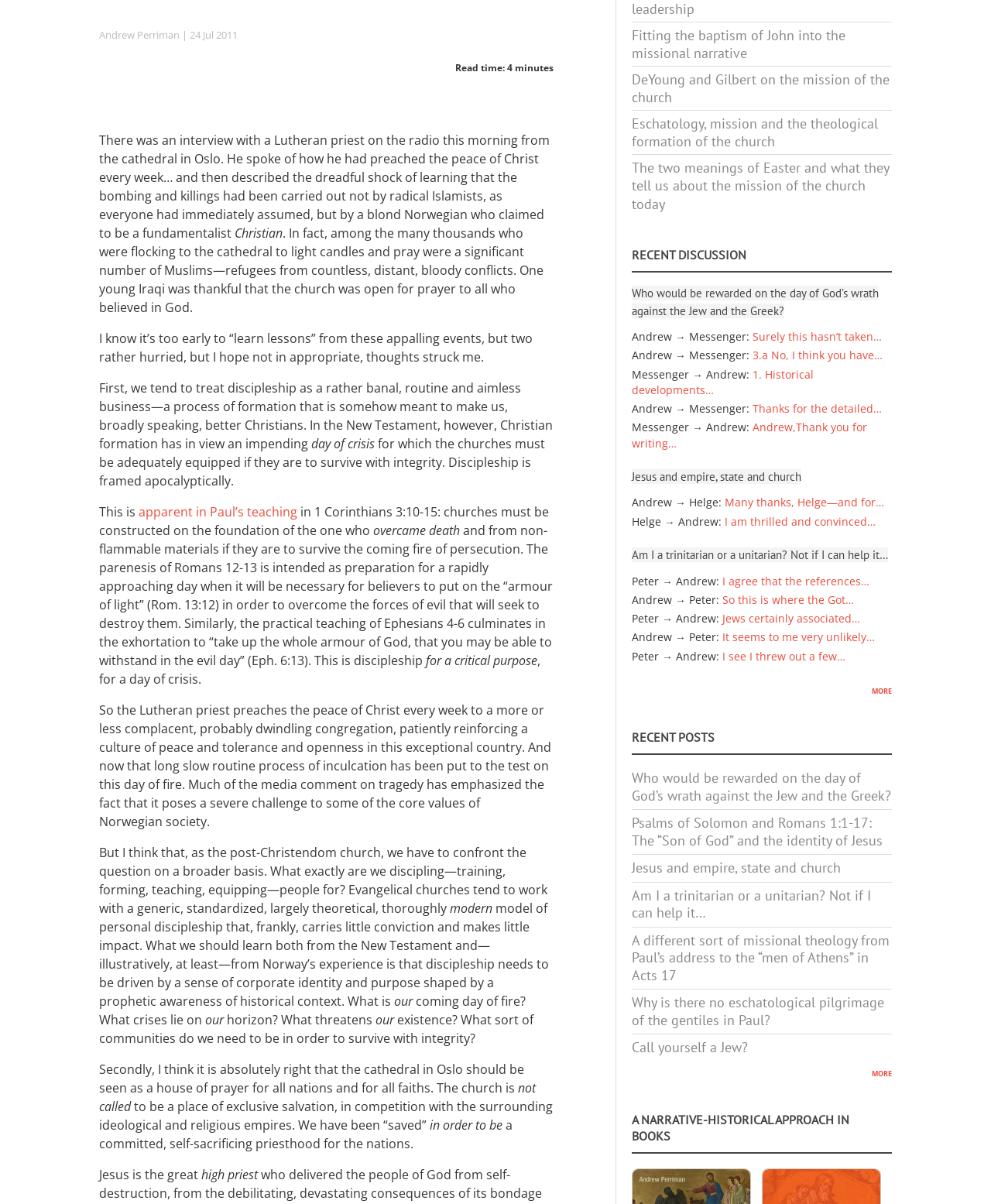Bounding box coordinates should be in the format (top-left x, top-left y, bottom-right x, bottom-right y) and all values should be floating point numbers between 0 and 1. Determine the bounding box coordinate for the UI element described as: Many thanks, Helge—and for…

[0.731, 0.412, 0.892, 0.423]